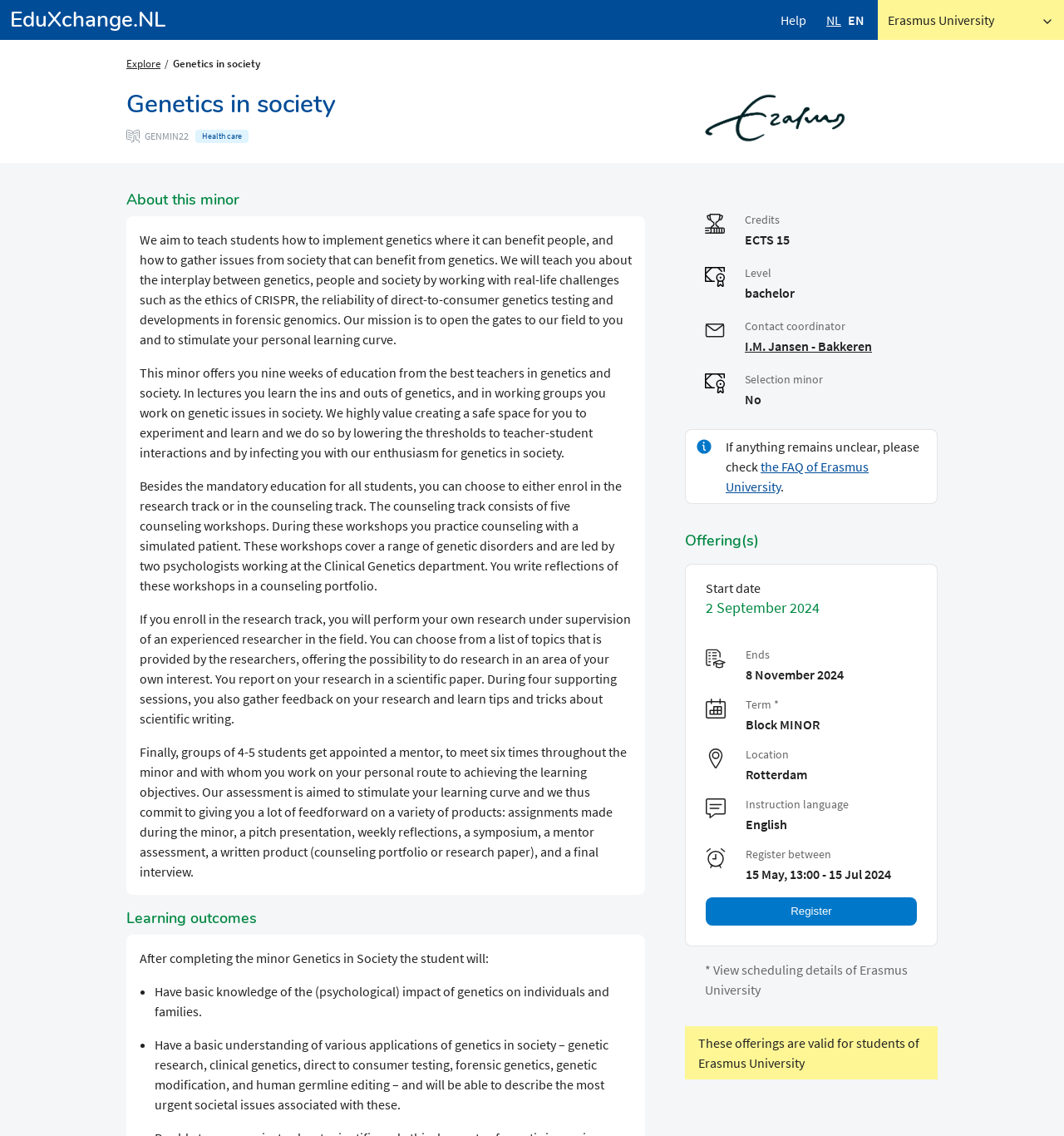What is the language of instruction for the minor?
Please look at the screenshot and answer in one word or a short phrase.

English